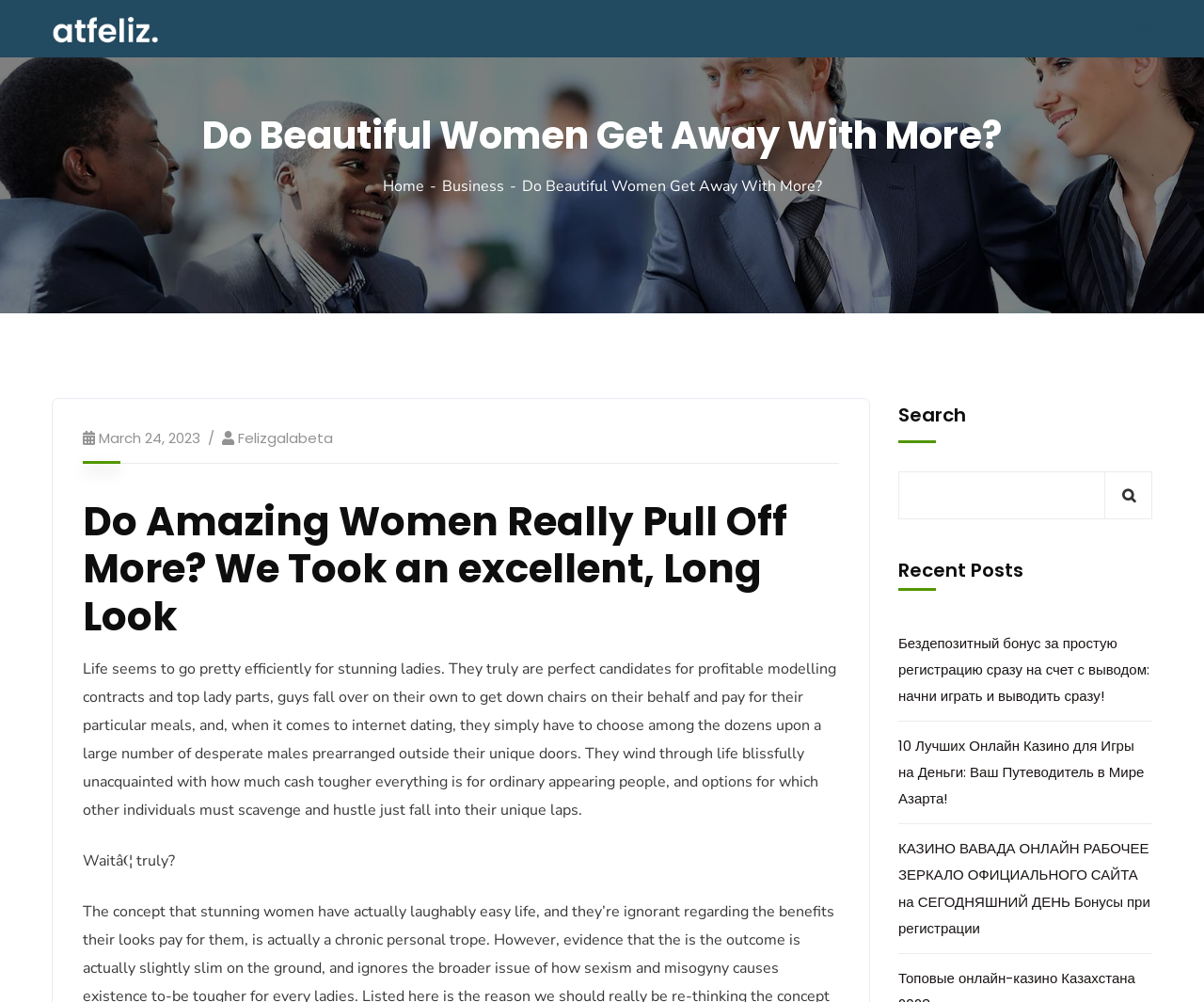What is the location of atfeliz?
Based on the image, answer the question with as much detail as possible.

The location of atfeliz can be found in the official info section at the bottom of the webpage, where it says 'Kottakkal Kerala, India'.